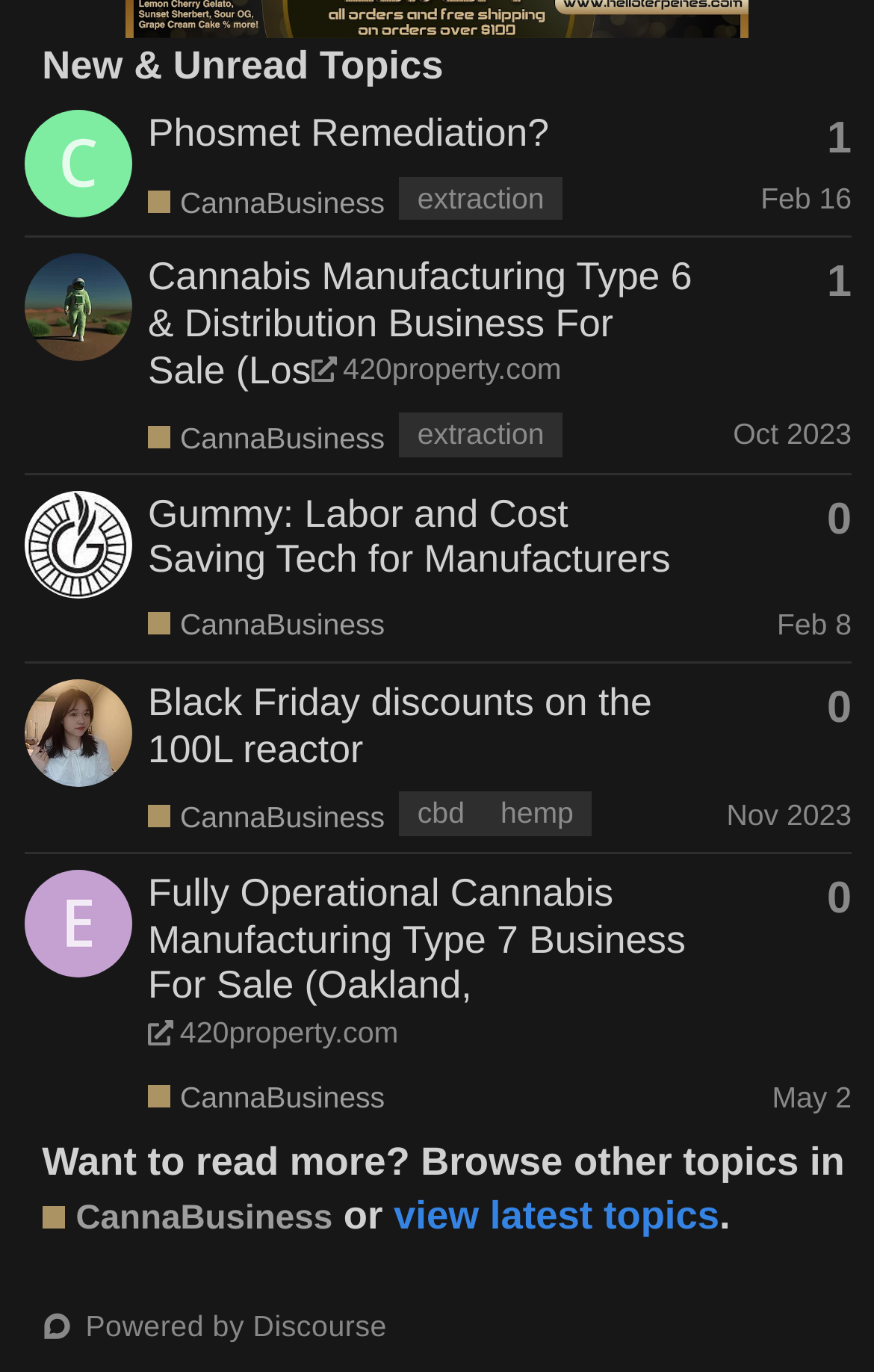From the webpage screenshot, predict the bounding box coordinates (top-left x, top-left y, bottom-right x, bottom-right y) for the UI element described here: aria-label="MiyaZhu's profile, latest poster"

[0.028, 0.52, 0.151, 0.548]